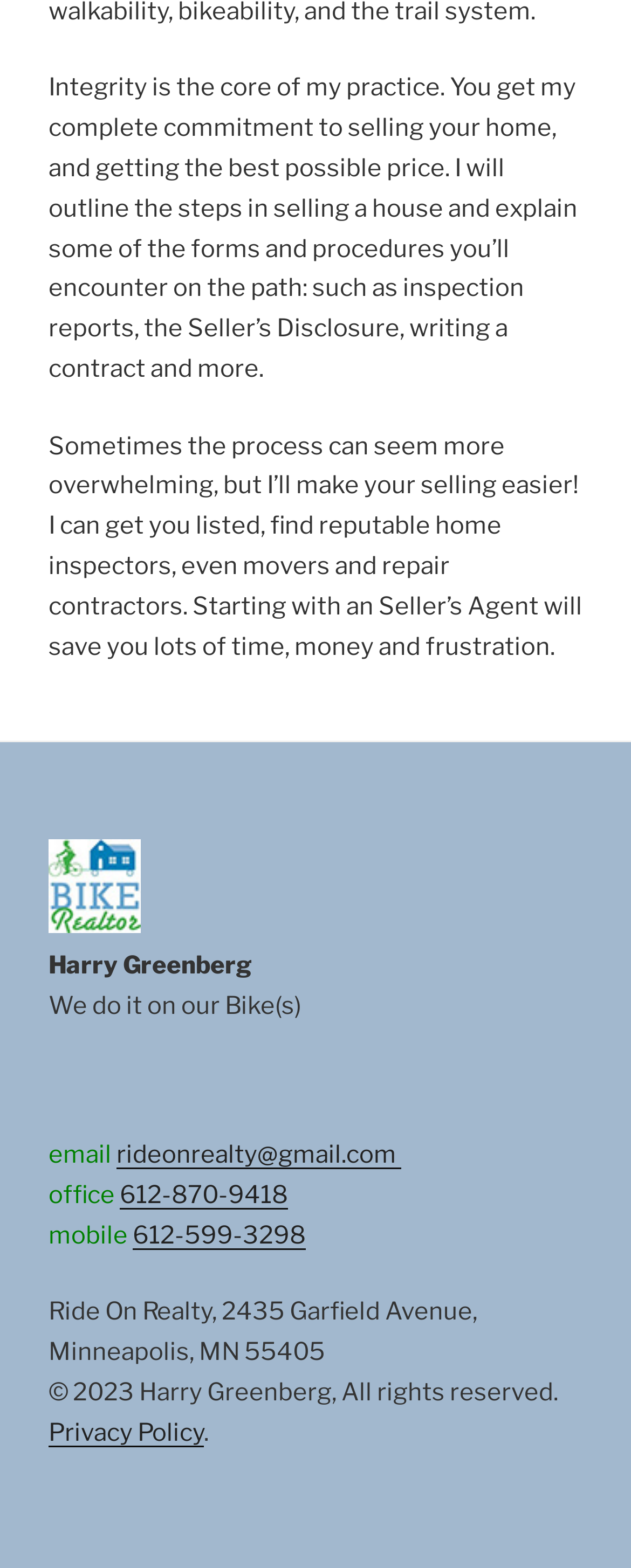What is the purpose of the realtor's service?
Answer the question using a single word or phrase, according to the image.

To sell homes